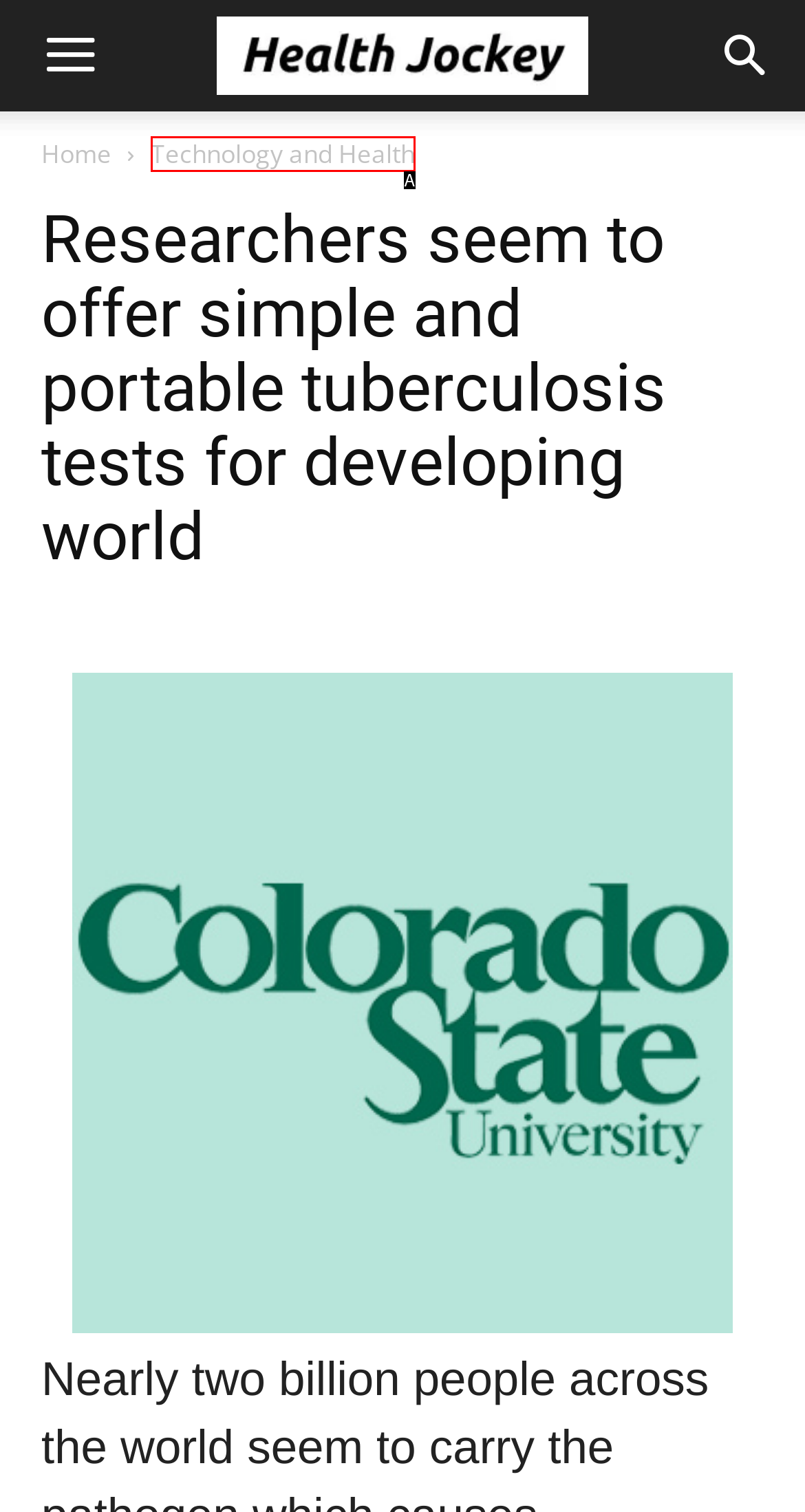Match the following description to a UI element: Technology and Health
Provide the letter of the matching option directly.

A